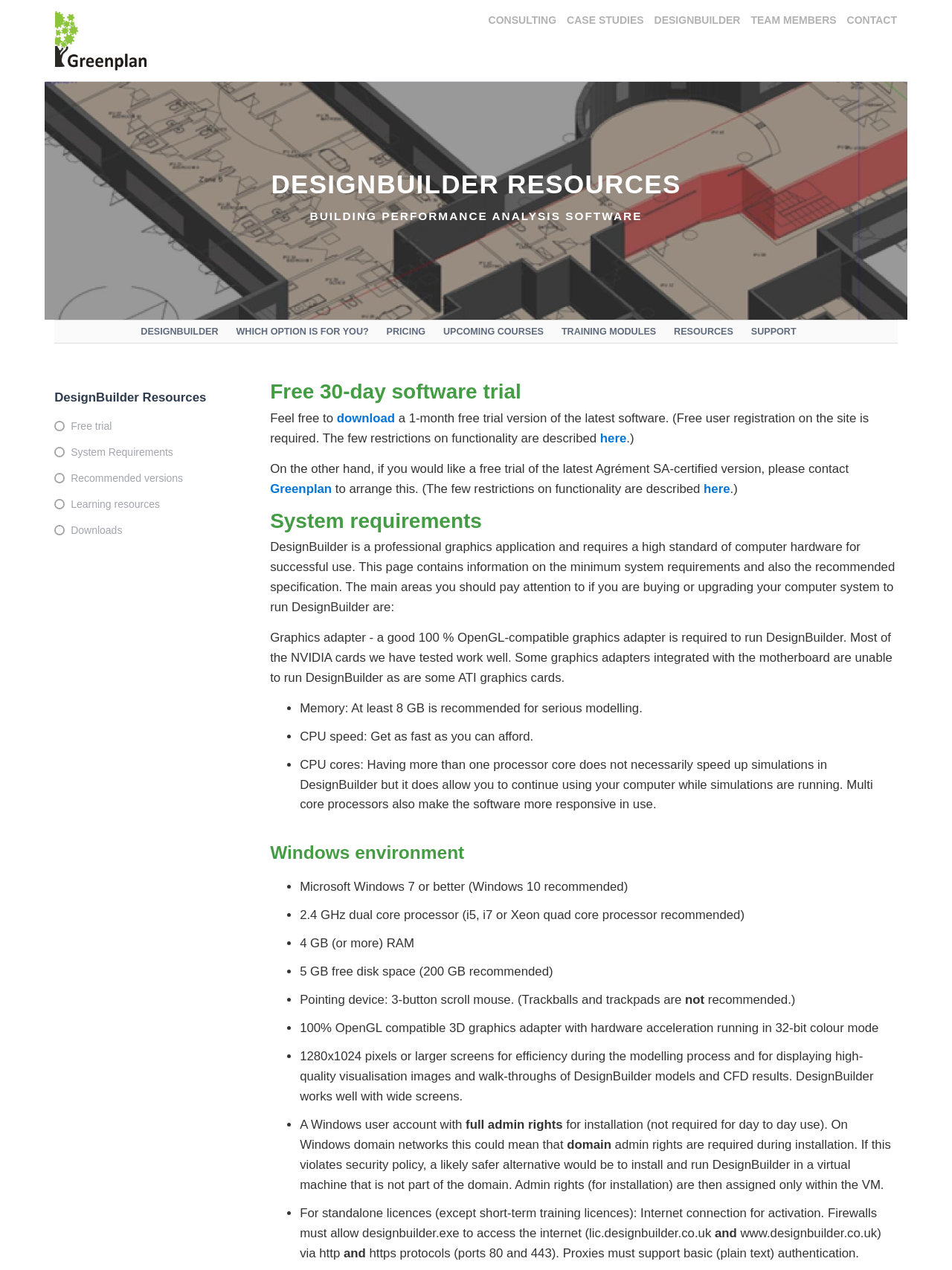Locate the bounding box coordinates of the area to click to fulfill this instruction: "Learn more about system requirements". The bounding box should be presented as four float numbers between 0 and 1, in the order [left, top, right, bottom].

[0.284, 0.401, 0.943, 0.419]